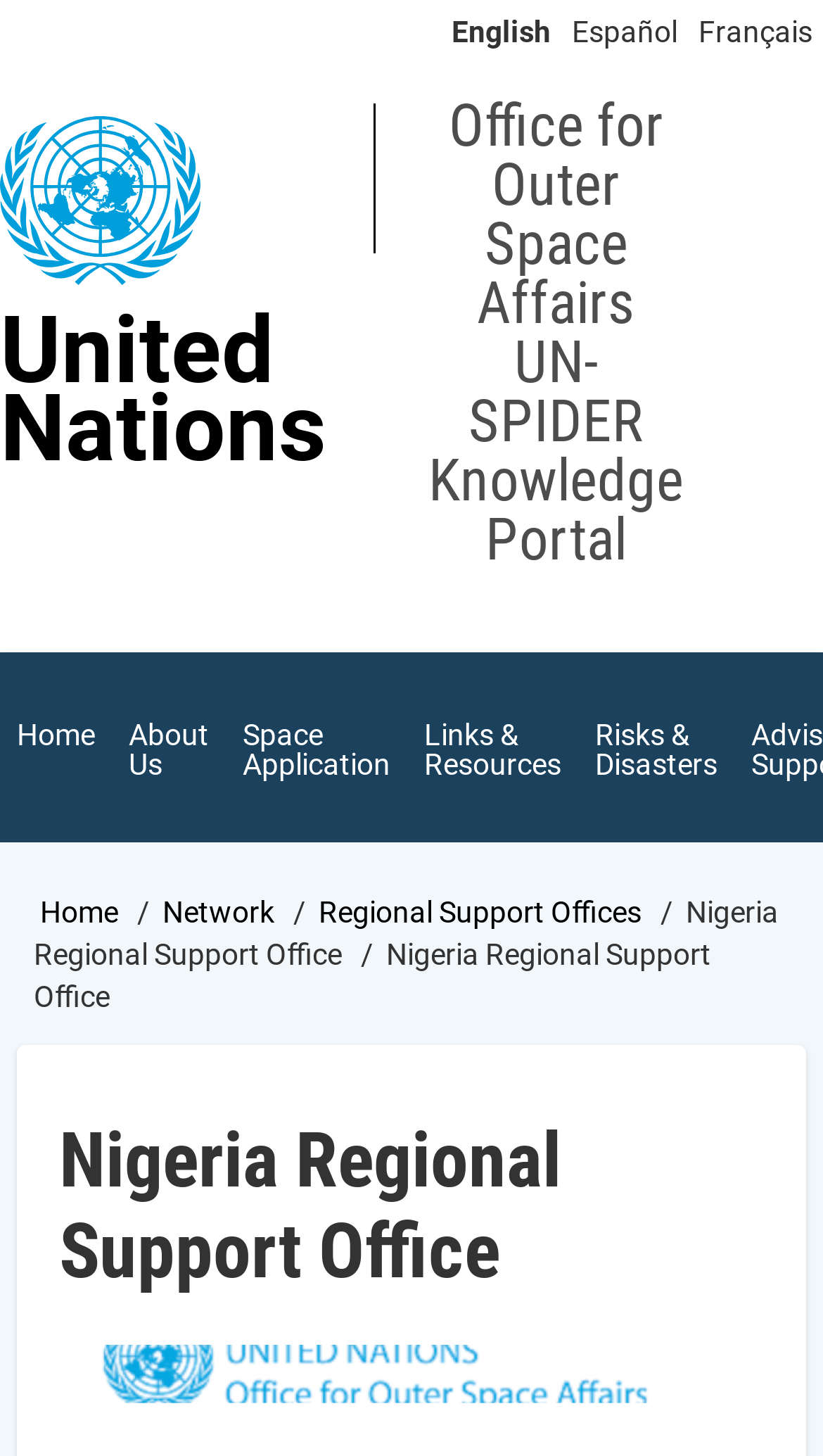Determine the bounding box coordinates of the section to be clicked to follow the instruction: "Access Main menu". The coordinates should be given as four float numbers between 0 and 1, formatted as [left, top, right, bottom].

[0.0, 0.474, 0.177, 0.497]